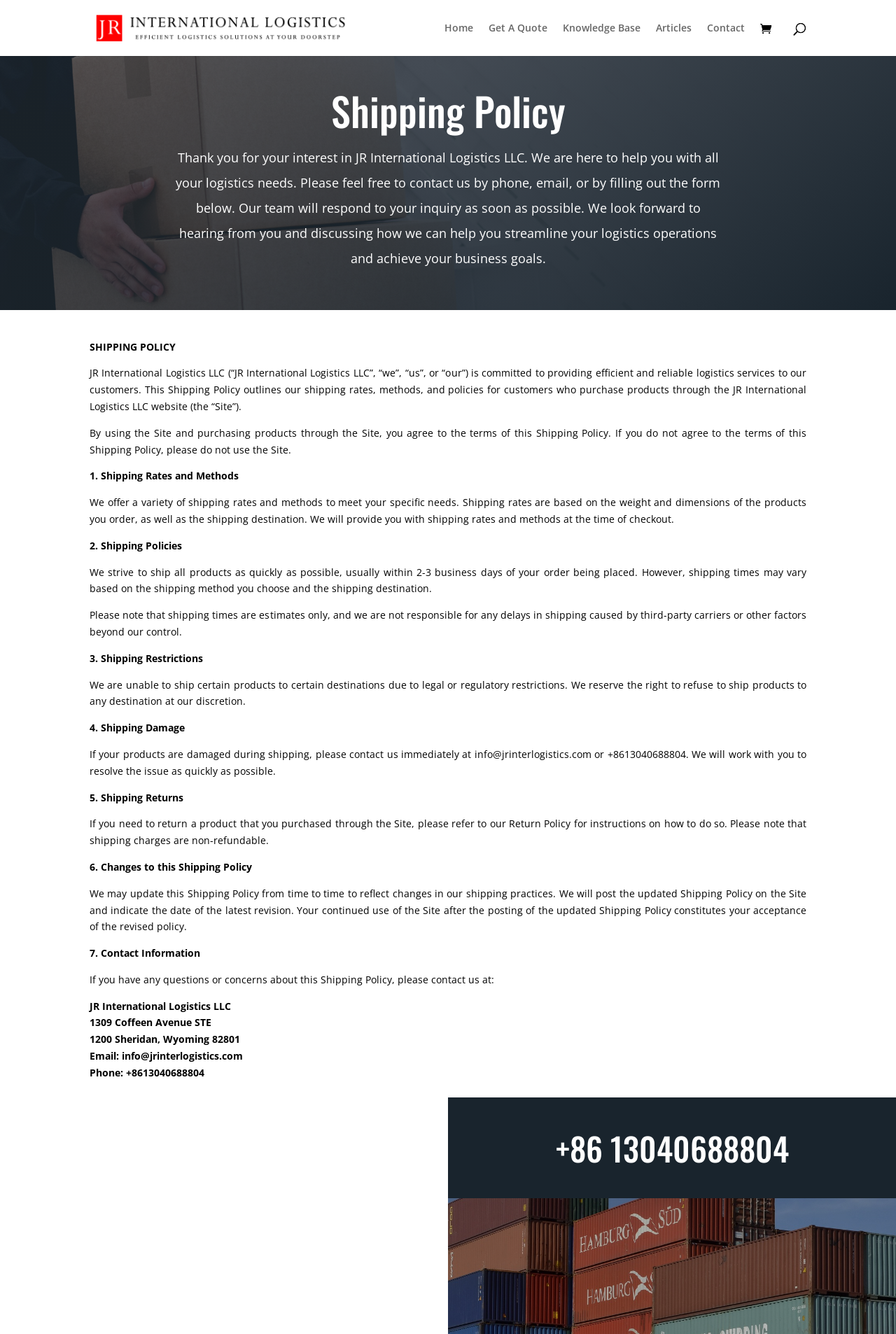What is the company name?
Give a comprehensive and detailed explanation for the question.

The company name is JR International Logistics LLC, which is mentioned in the logo at the top of the webpage and also in the text 'Thank you for your interest in JR International Logistics LLC.'